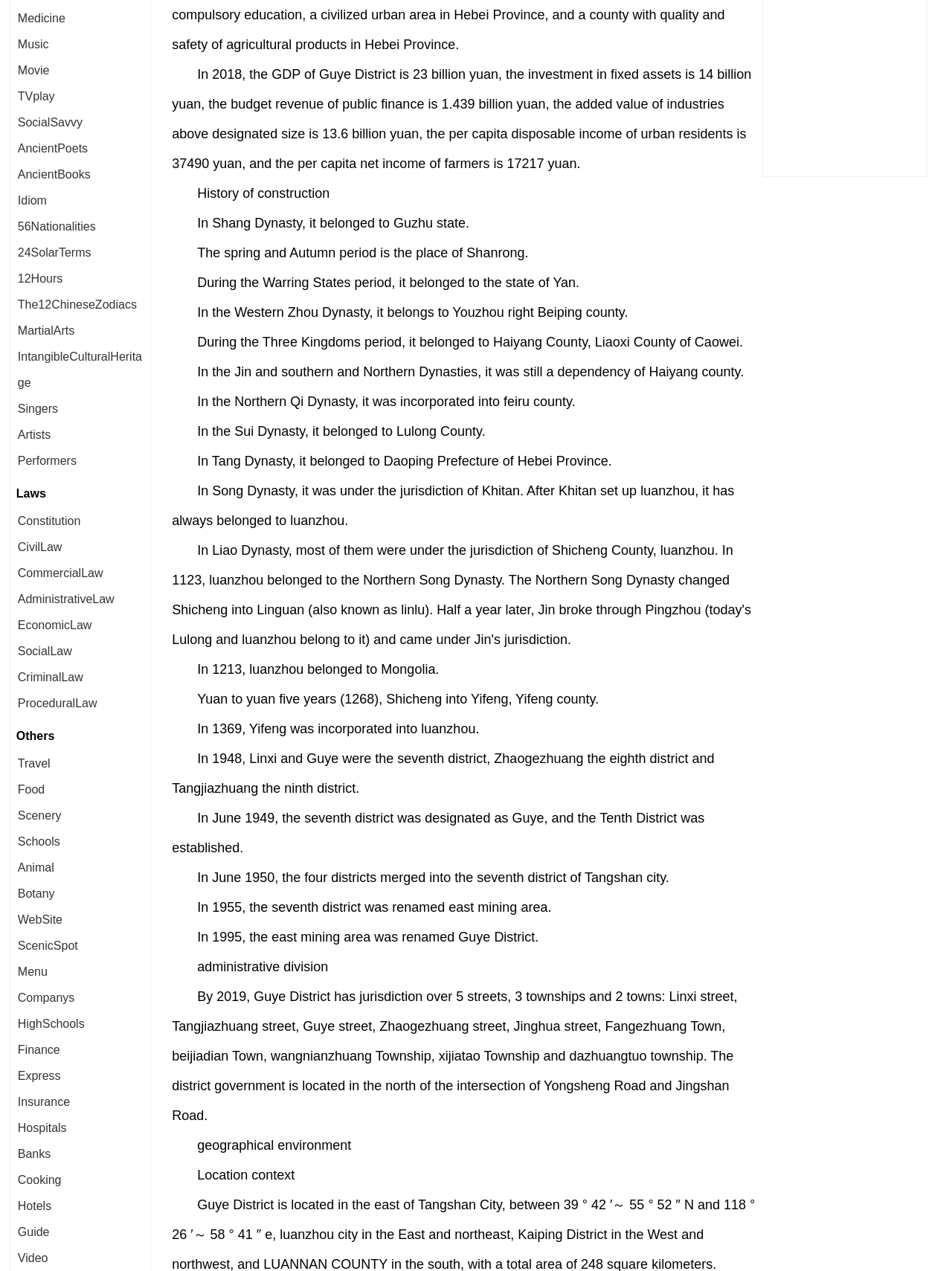Provide a one-word or short-phrase response to the question:
In which dynasty did Guye District belong to Youzhou right Beiping county?

Western Zhou Dynasty